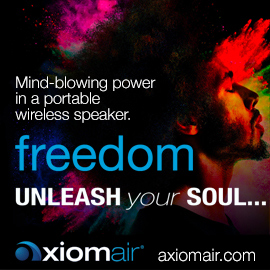What is included at the bottom of the graphic?
Answer with a single word or phrase by referring to the visual content.

Axiom Air logo and website